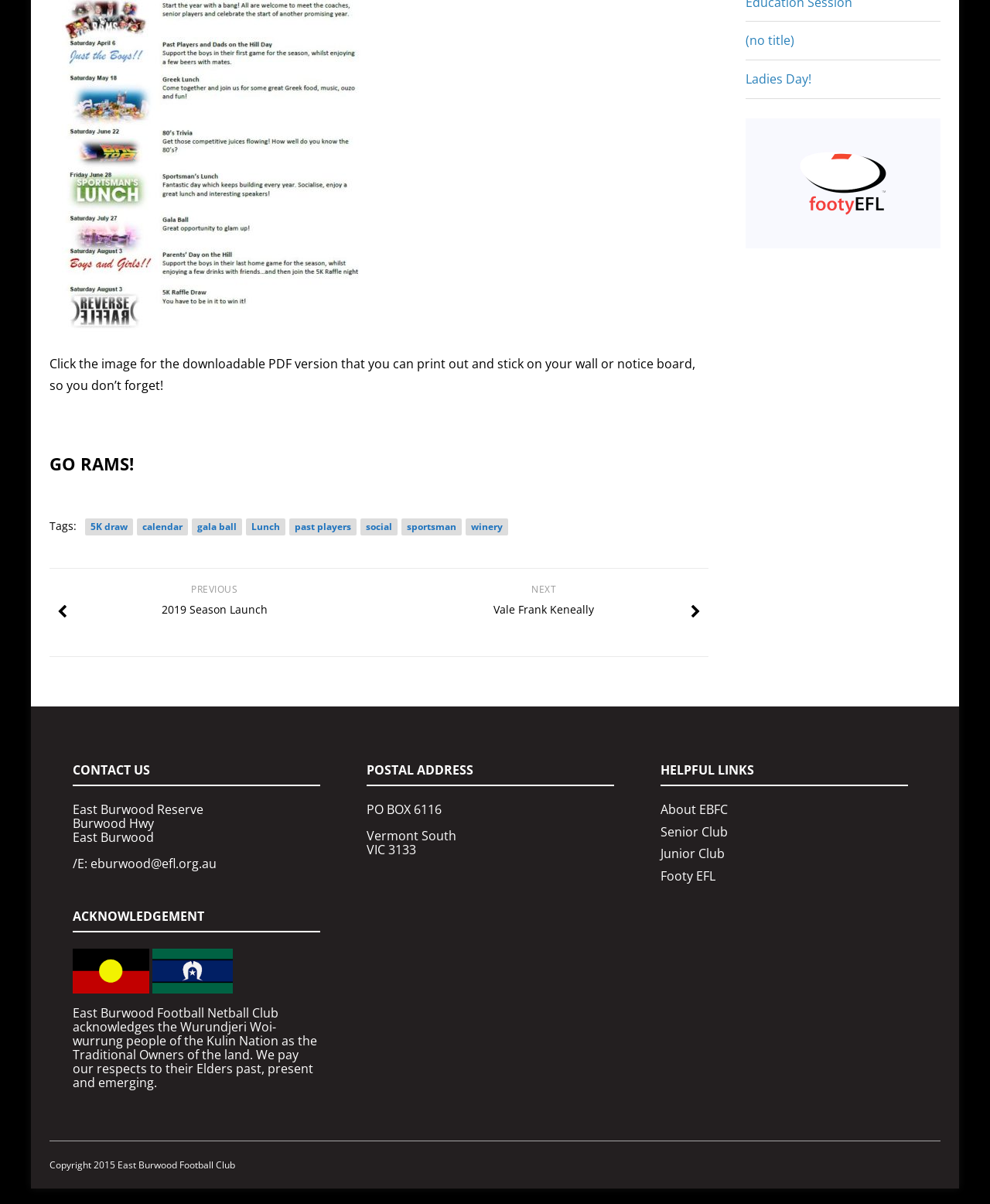Find the bounding box of the UI element described as follows: "About EBFC".

[0.667, 0.665, 0.735, 0.679]